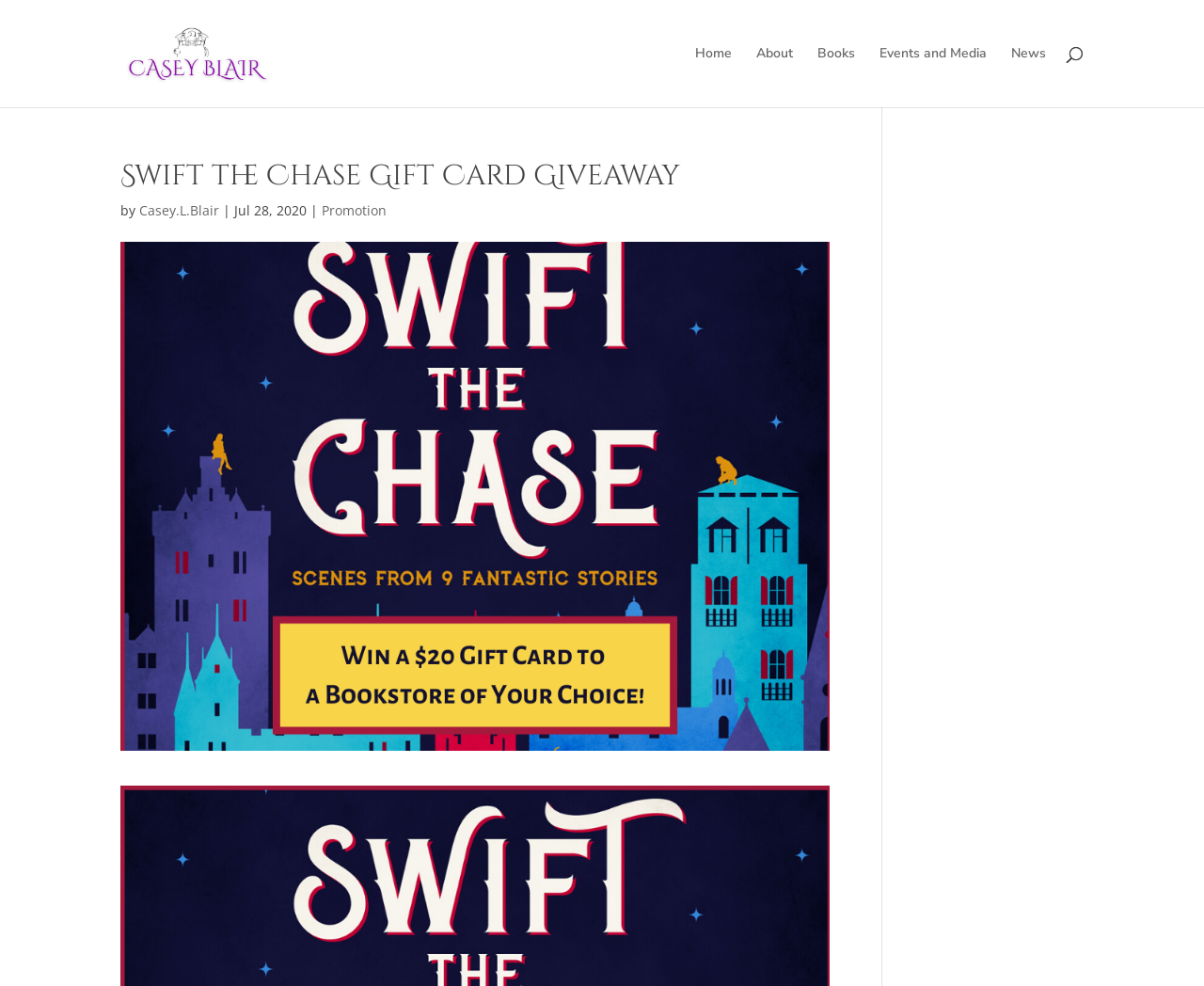Answer the following in one word or a short phrase: 
What is the prize of the giveaway?

$20 Bookstore gift card